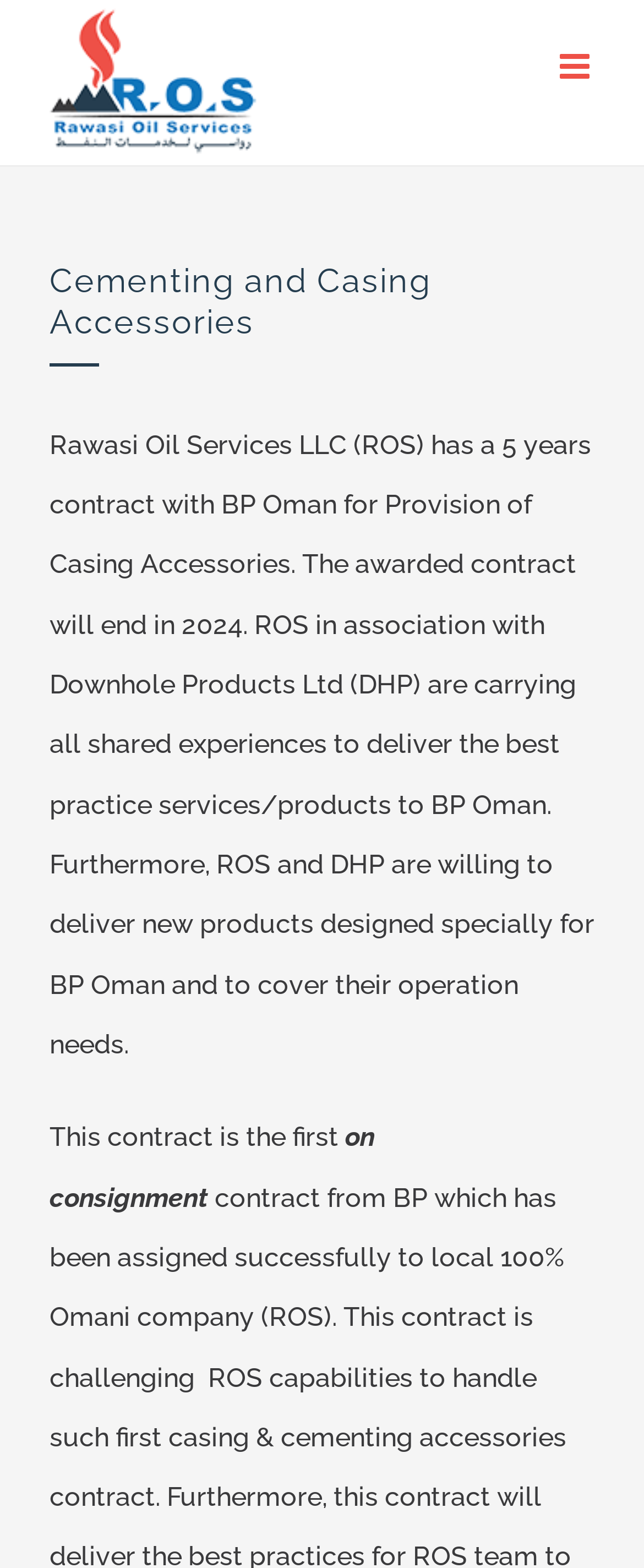Respond with a single word or phrase:
What is the year the contract will end?

2024